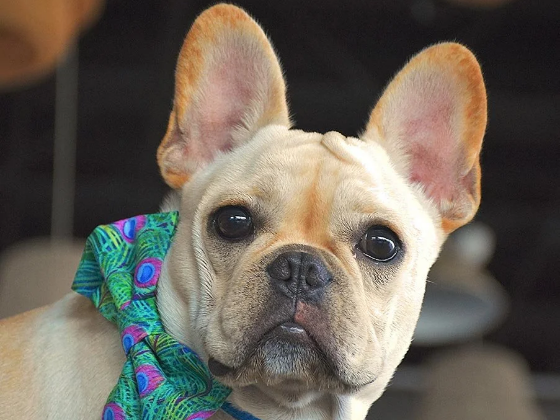Refer to the image and answer the question with as much detail as possible: What is the pattern on the dog's scarf?

The caption describes the scarf as having a colorful pattern featuring green and blue peacock feathers, which adds a touch of flair to the dog's appearance.